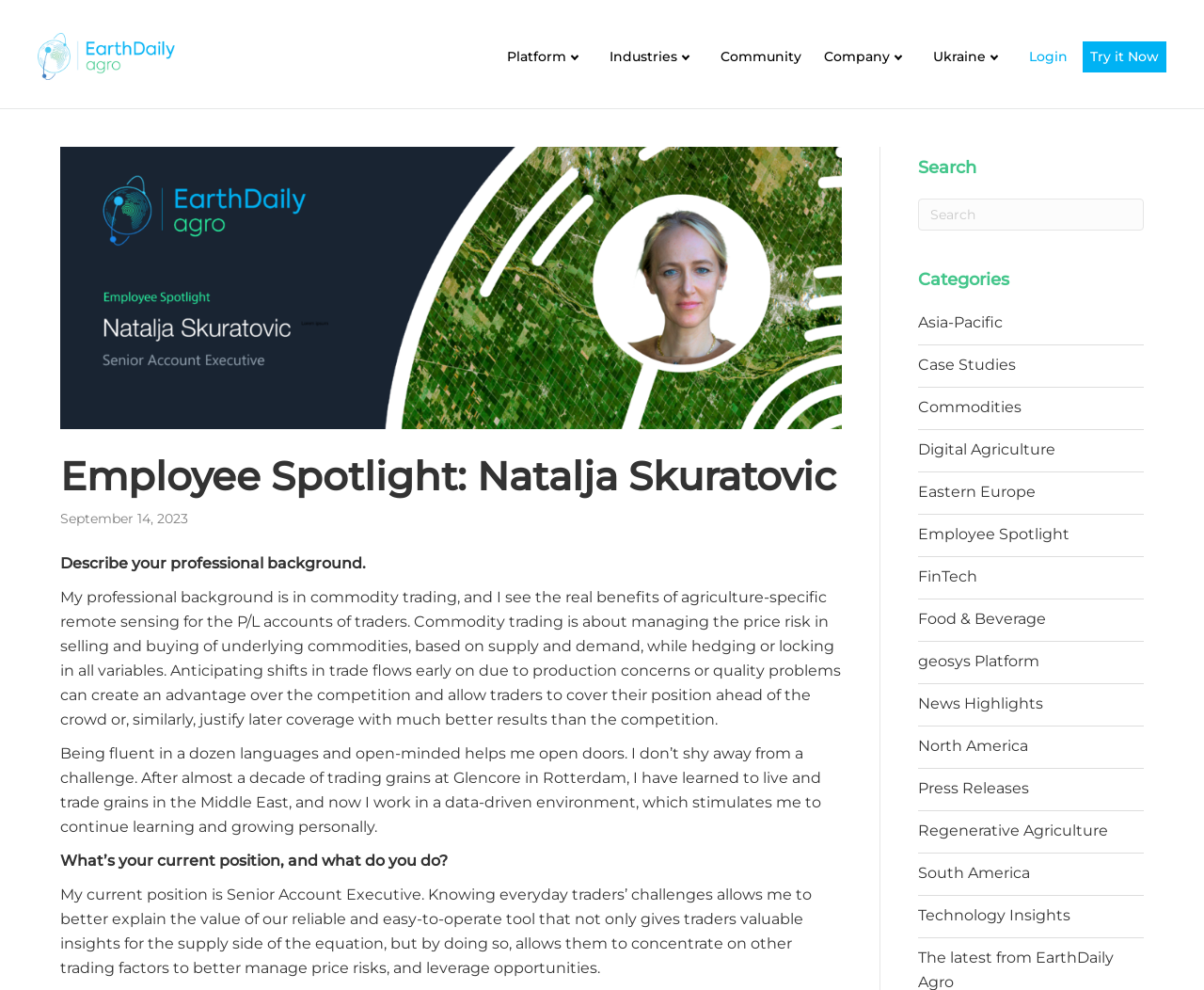Specify the bounding box coordinates of the area that needs to be clicked to achieve the following instruction: "Check the 'REAL TIME UPDATE' section".

None